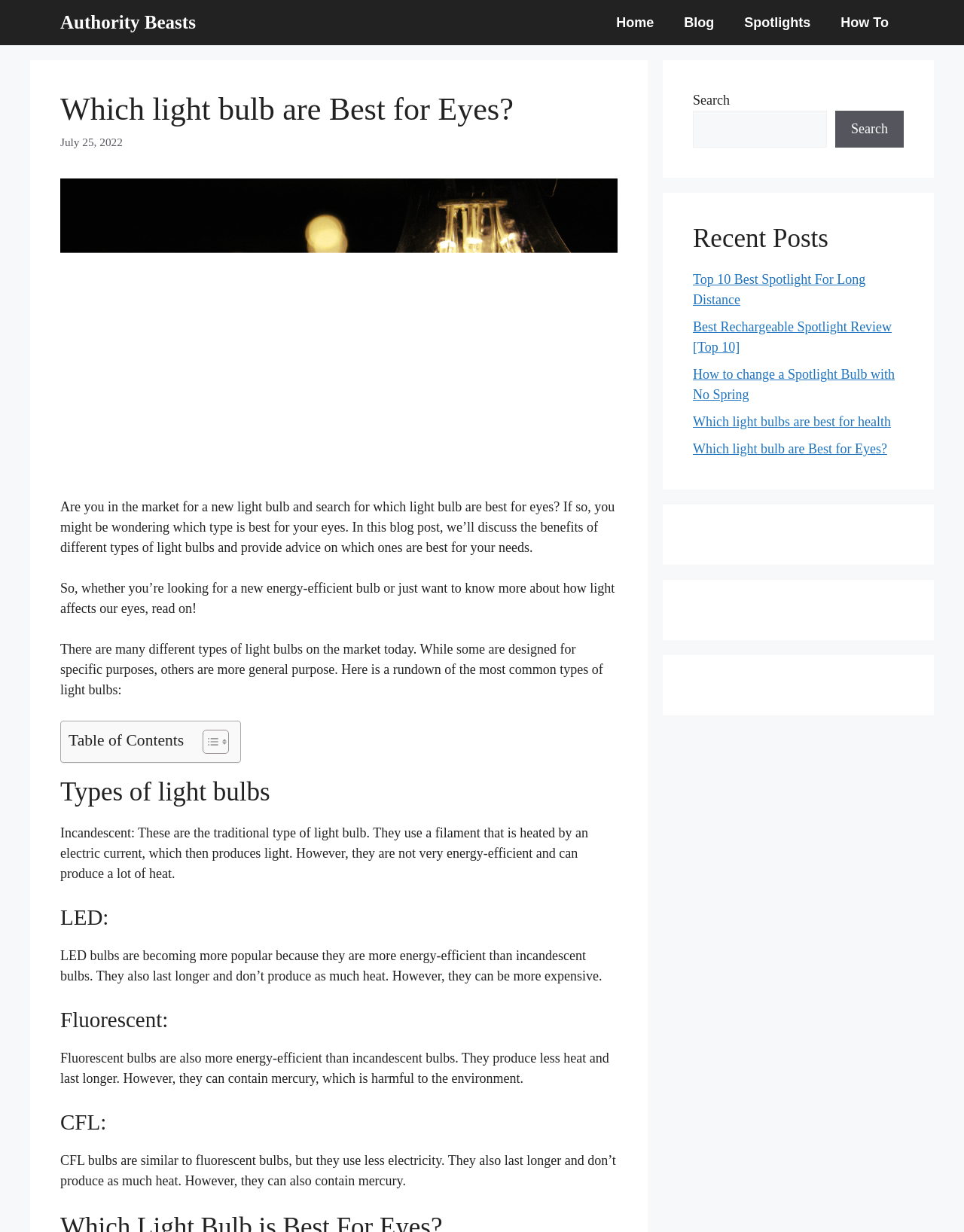From the image, can you give a detailed response to the question below:
What is the primary navigation menu located at?

The primary navigation menu is located at the top of the webpage, below the main heading. It consists of links to 'Home', 'Blog', 'Spotlights', and 'How To' sections, allowing users to easily navigate to different parts of the website.